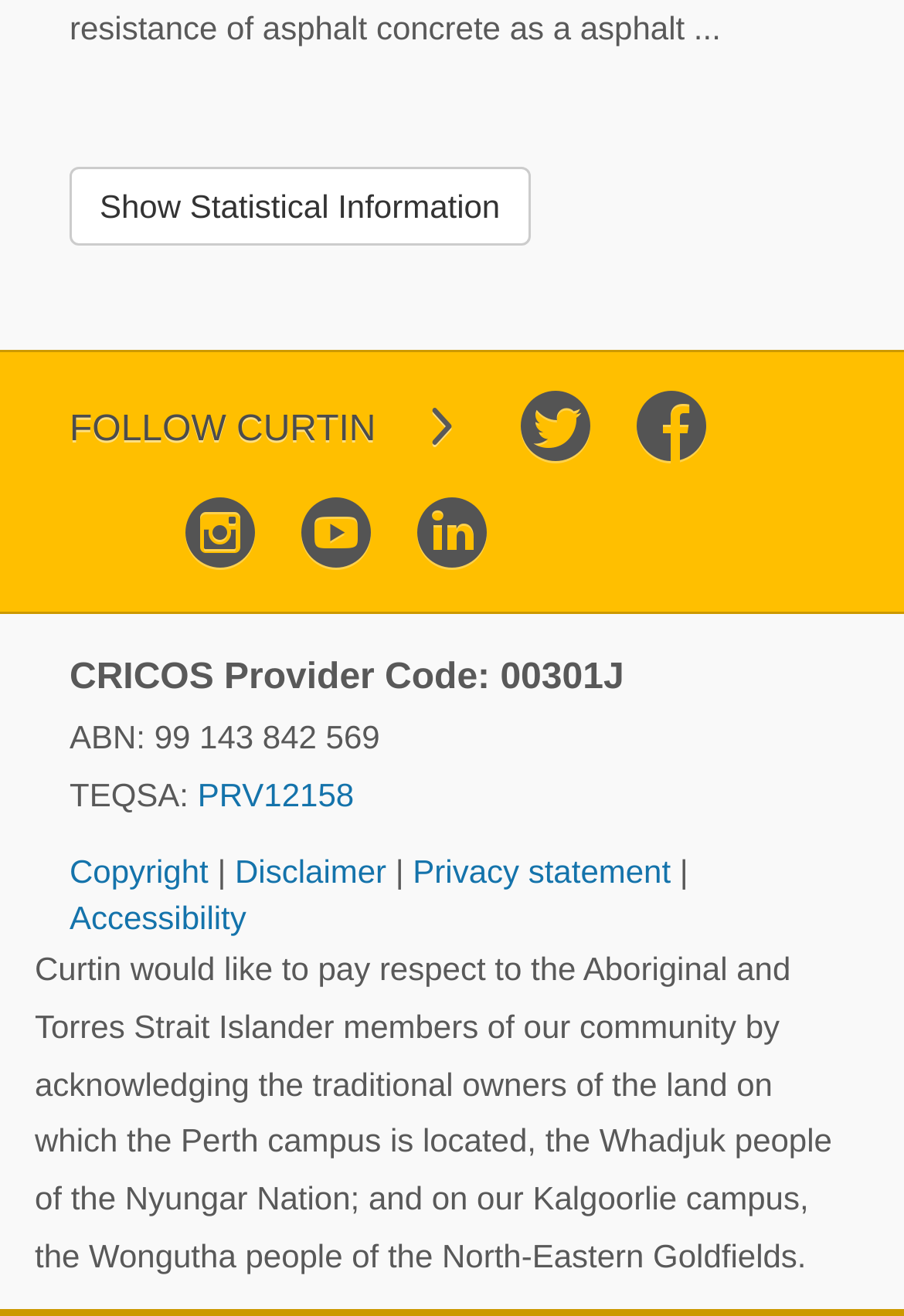Please locate the bounding box coordinates of the element that needs to be clicked to achieve the following instruction: "View TEQSA information". The coordinates should be four float numbers between 0 and 1, i.e., [left, top, right, bottom].

[0.219, 0.59, 0.392, 0.618]